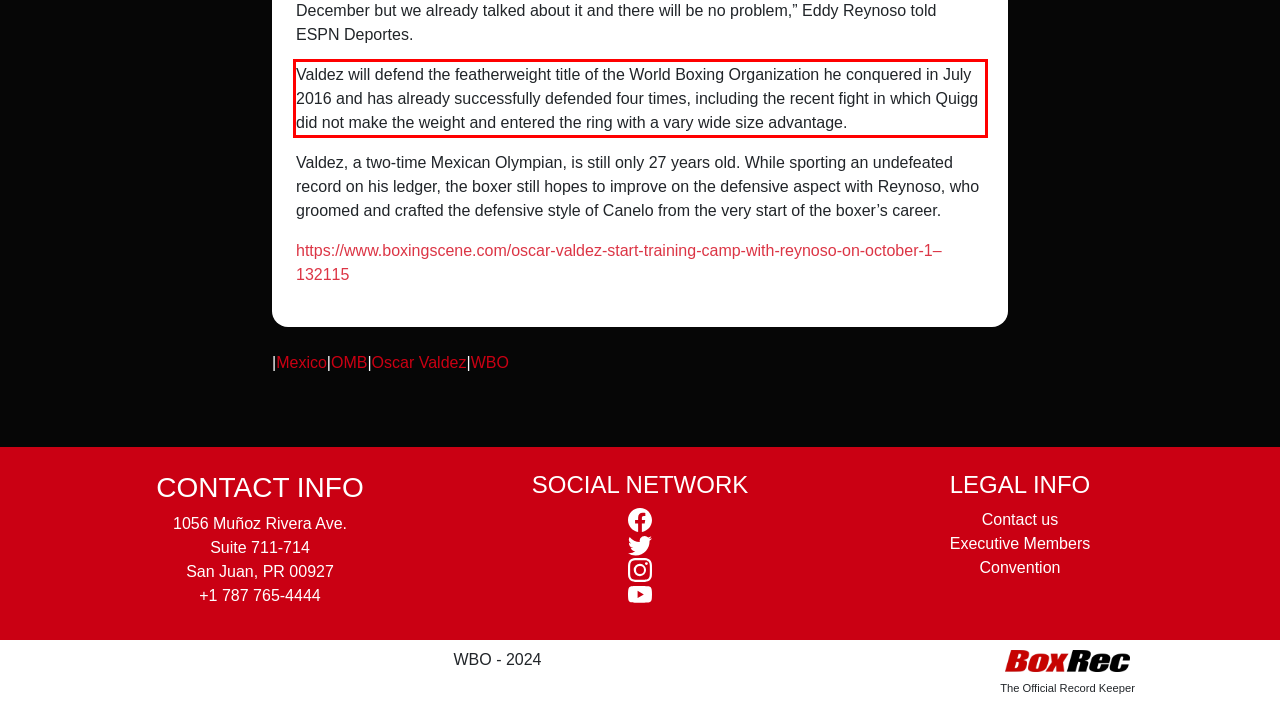Given a screenshot of a webpage containing a red rectangle bounding box, extract and provide the text content found within the red bounding box.

Valdez will defend the featherweight title of the World Boxing Organization he conquered in July 2016 and has already successfully defended four times, including the recent fight in which Quigg did not make the weight and entered the ring with a vary wide size advantage.